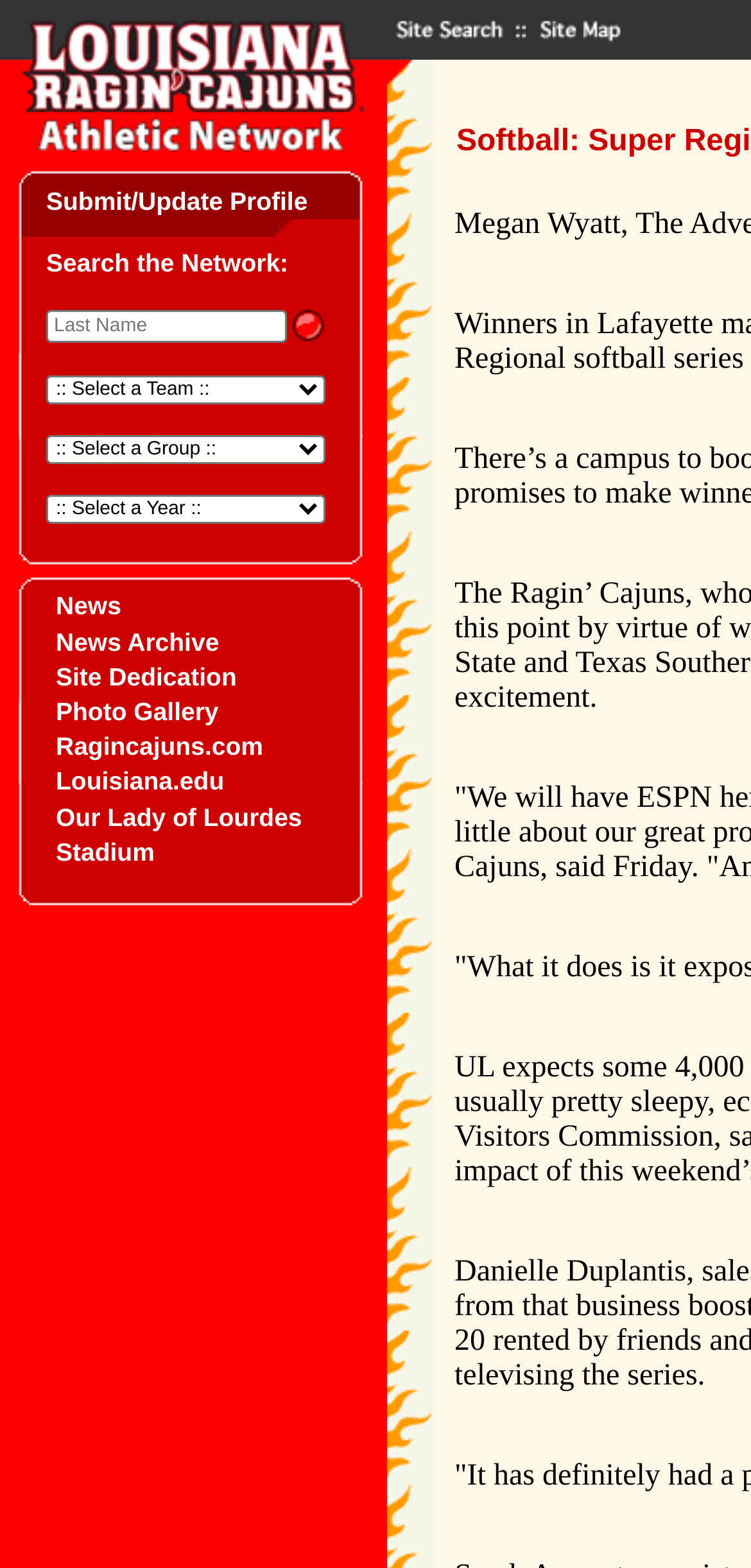Please identify the bounding box coordinates of the clickable element to fulfill the following instruction: "Click the 'home' link". The coordinates should be four float numbers between 0 and 1, i.e., [left, top, right, bottom].

[0.0, 0.022, 0.515, 0.043]